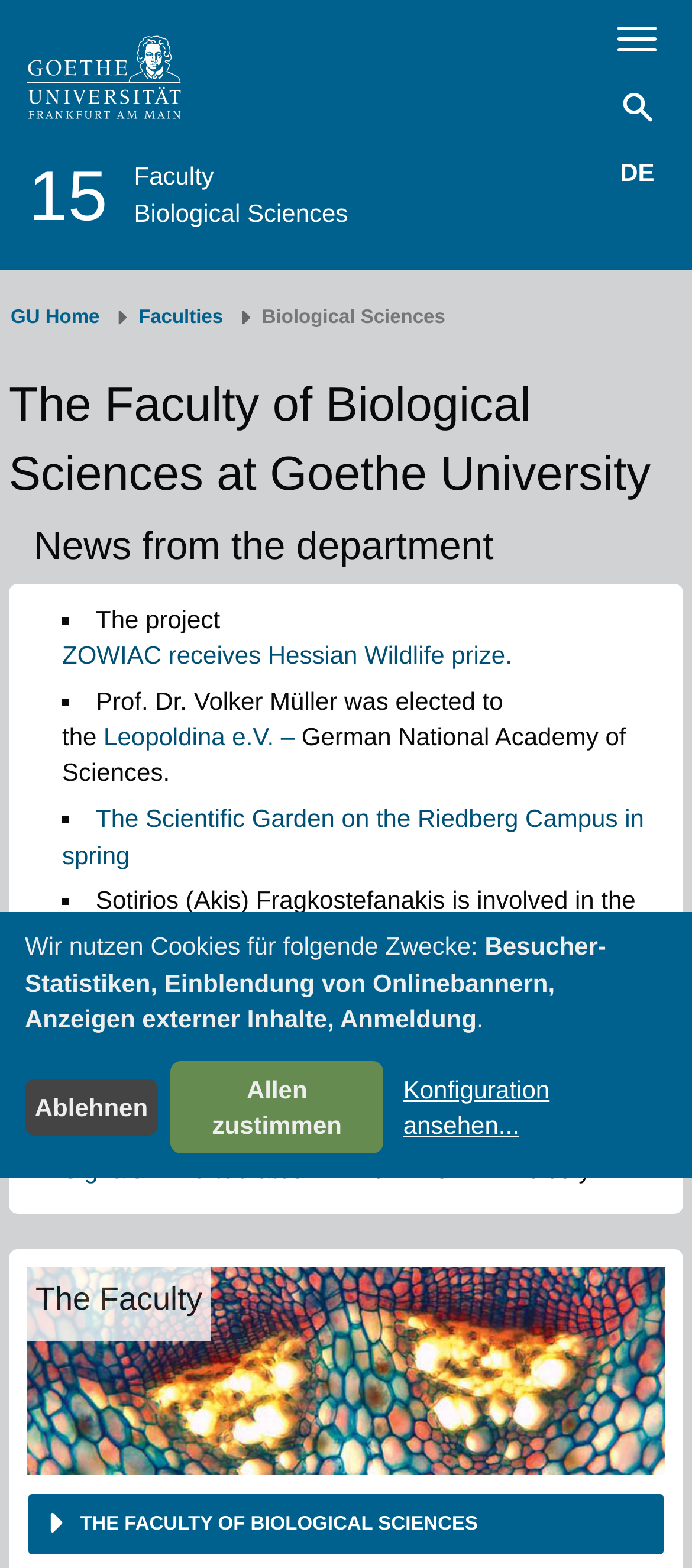Please identify the bounding box coordinates of the clickable element to fulfill the following instruction: "Explore the Institutes and Facilities". The coordinates should be four float numbers between 0 and 1, i.e., [left, top, right, bottom].

[0.359, 0.236, 1.0, 0.281]